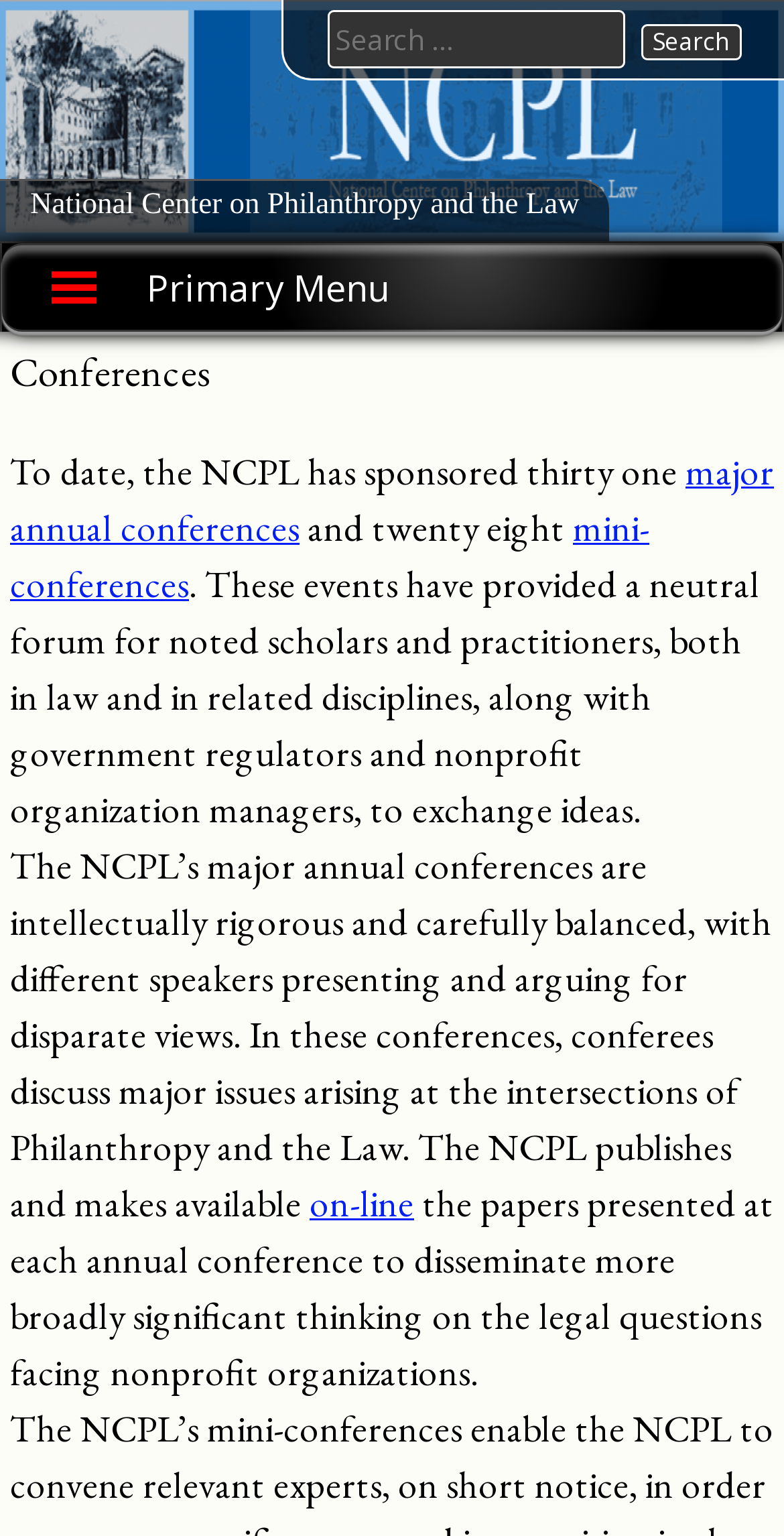Find the bounding box coordinates for the element described here: "parent_node: Search for: value="Search"".

[0.817, 0.016, 0.945, 0.039]